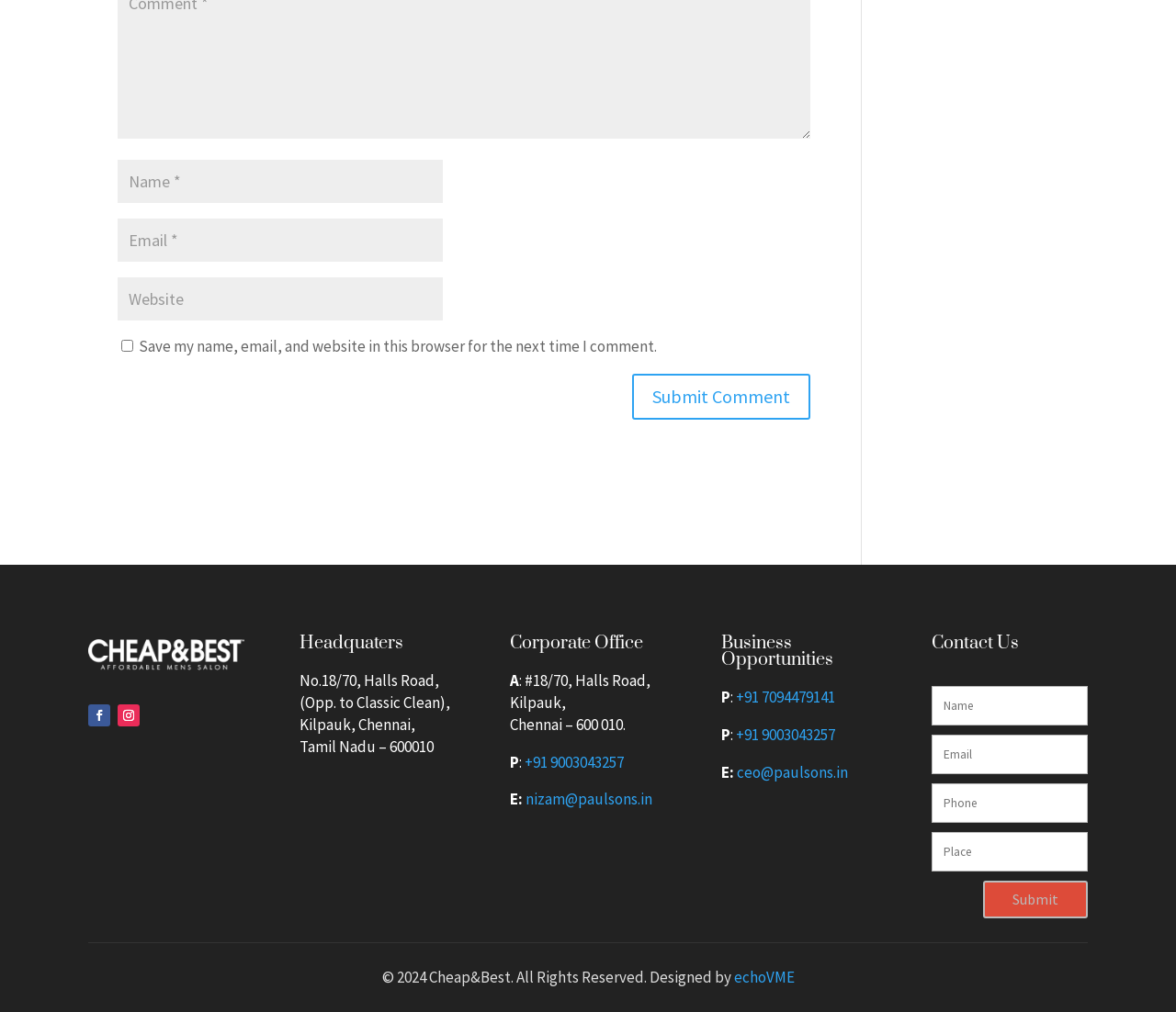Determine the bounding box coordinates of the element's region needed to click to follow the instruction: "Enter your name". Provide these coordinates as four float numbers between 0 and 1, formatted as [left, top, right, bottom].

[0.1, 0.158, 0.377, 0.201]